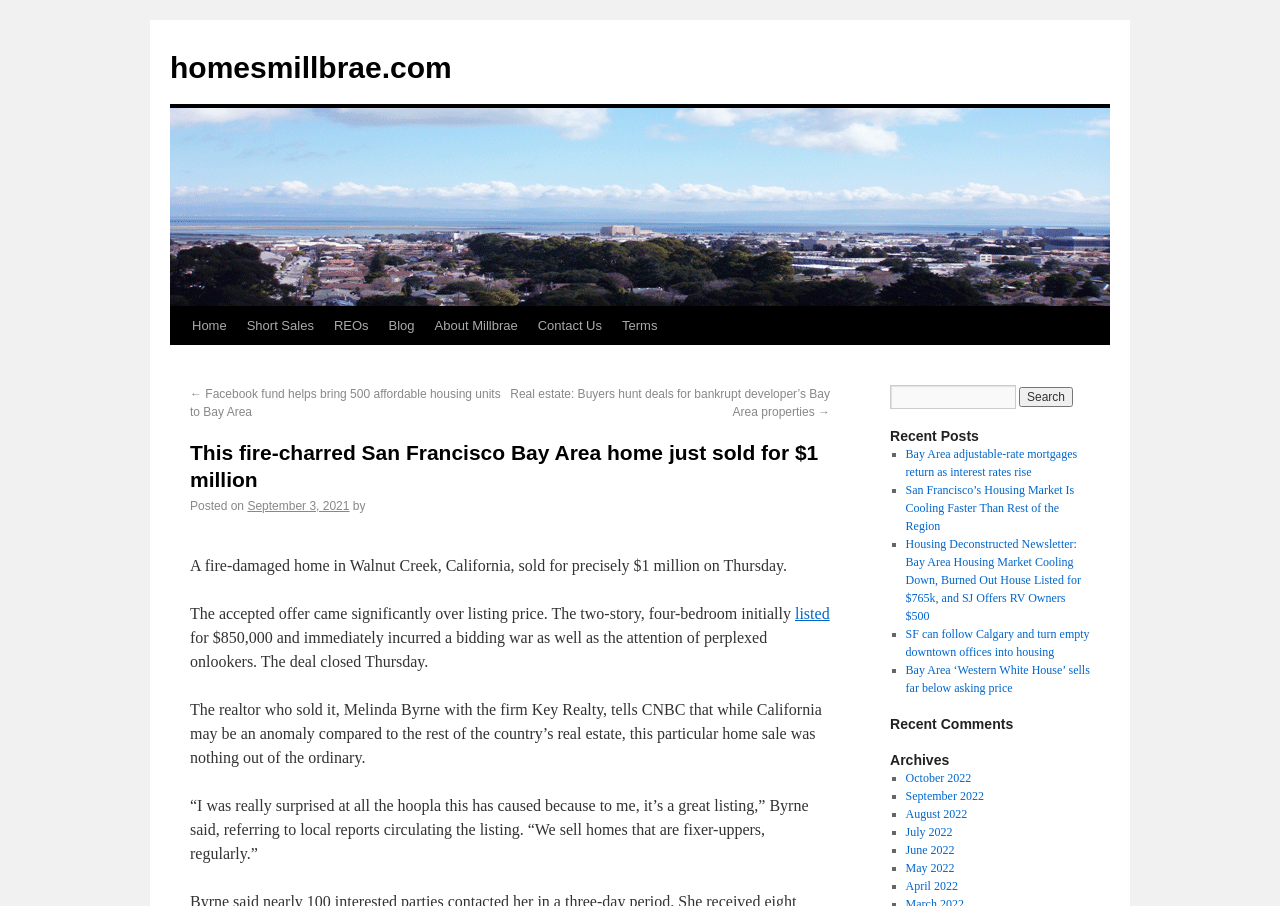Please give the bounding box coordinates of the area that should be clicked to fulfill the following instruction: "View recent posts". The coordinates should be in the format of four float numbers from 0 to 1, i.e., [left, top, right, bottom].

[0.695, 0.471, 0.852, 0.491]